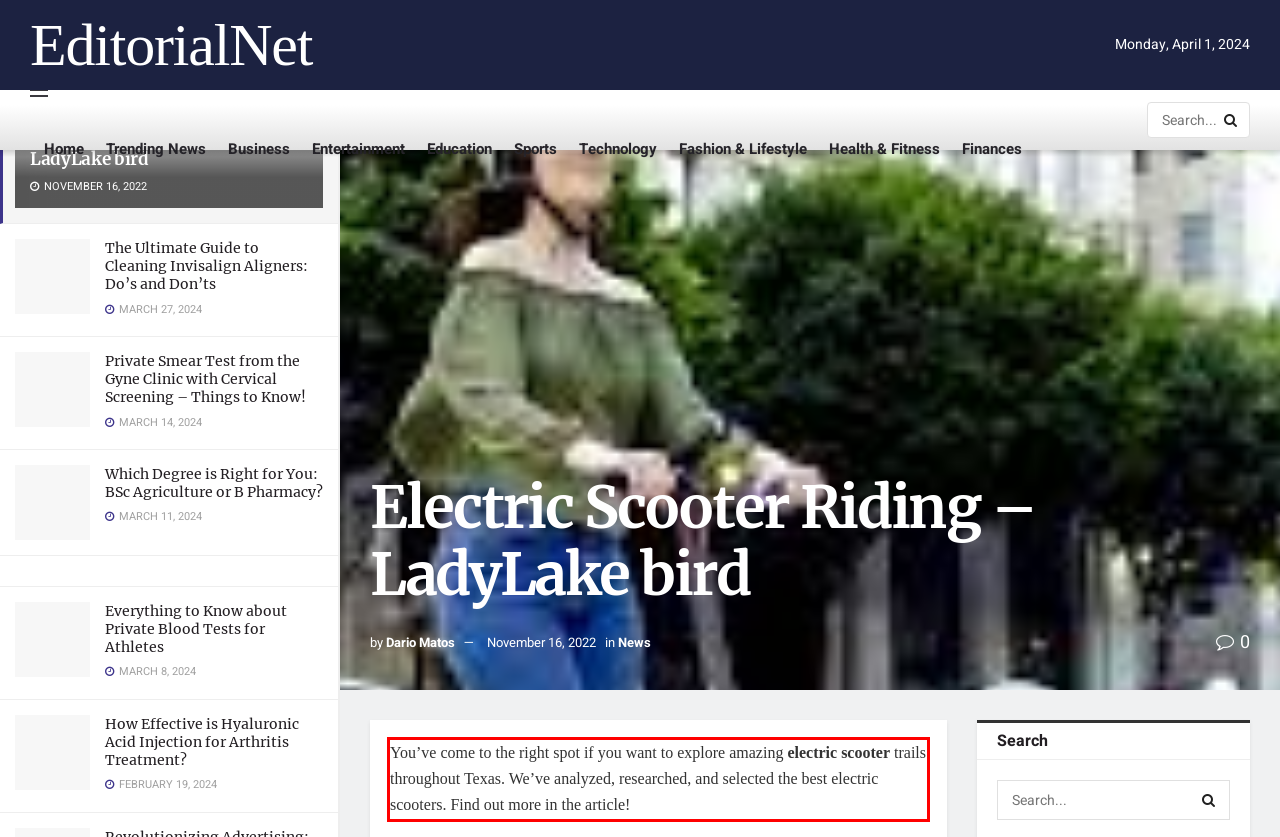Identify and extract the text within the red rectangle in the screenshot of the webpage.

You’ve come to the right spot if you want to explore amazing electric scooter trails throughout Texas. We’ve analyzed, researched, and selected the best electric scooters. Find out more in the article!